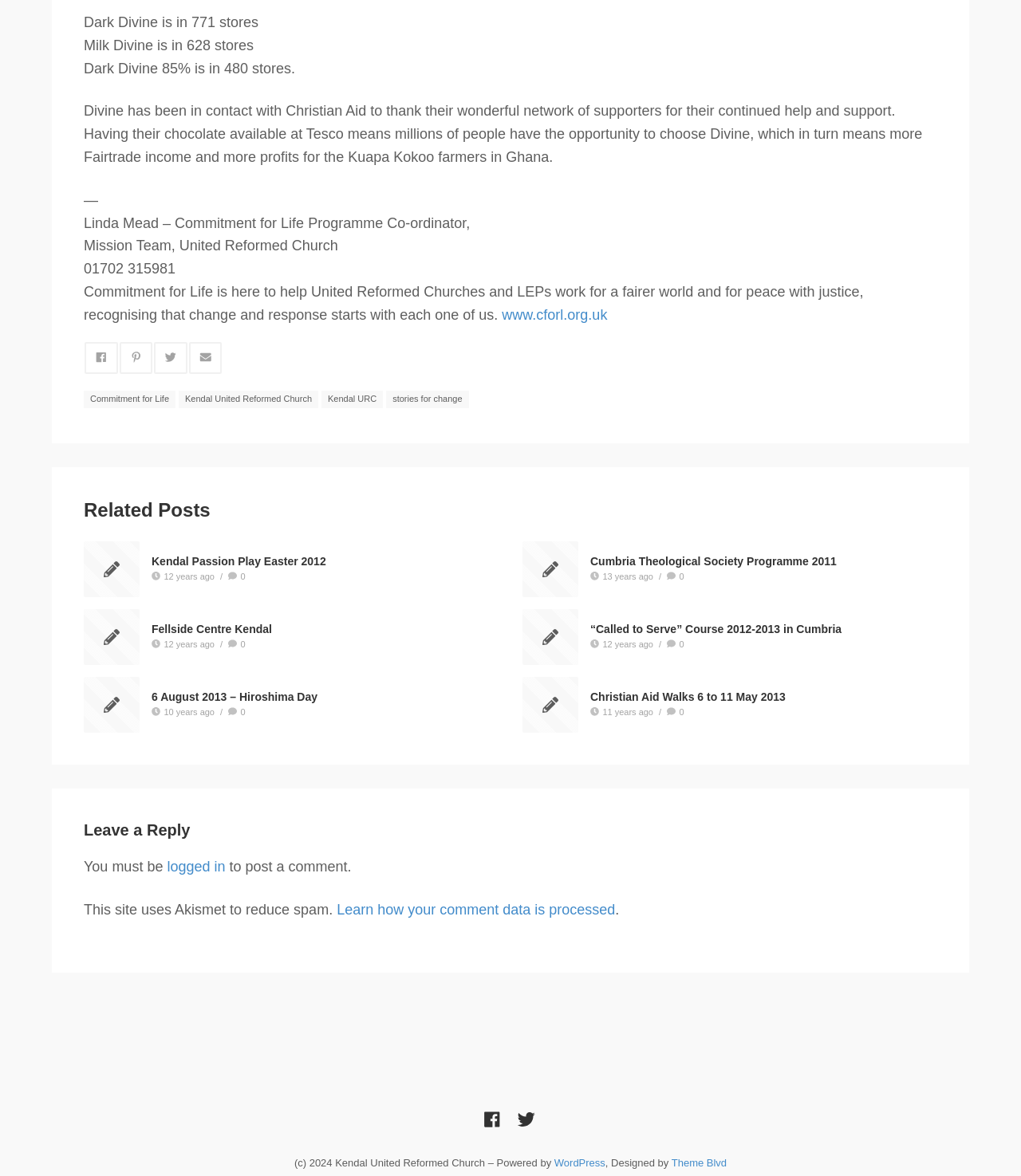Provide a thorough and detailed response to the question by examining the image: 
What is the name of the church mentioned on the webpage?

I found the answer by looking at the links and headings on the webpage, specifically the link 'Kendal United Reformed Church' and the heading 'Kendal URC'. This suggests that the church mentioned on the webpage is the Kendal United Reformed Church.